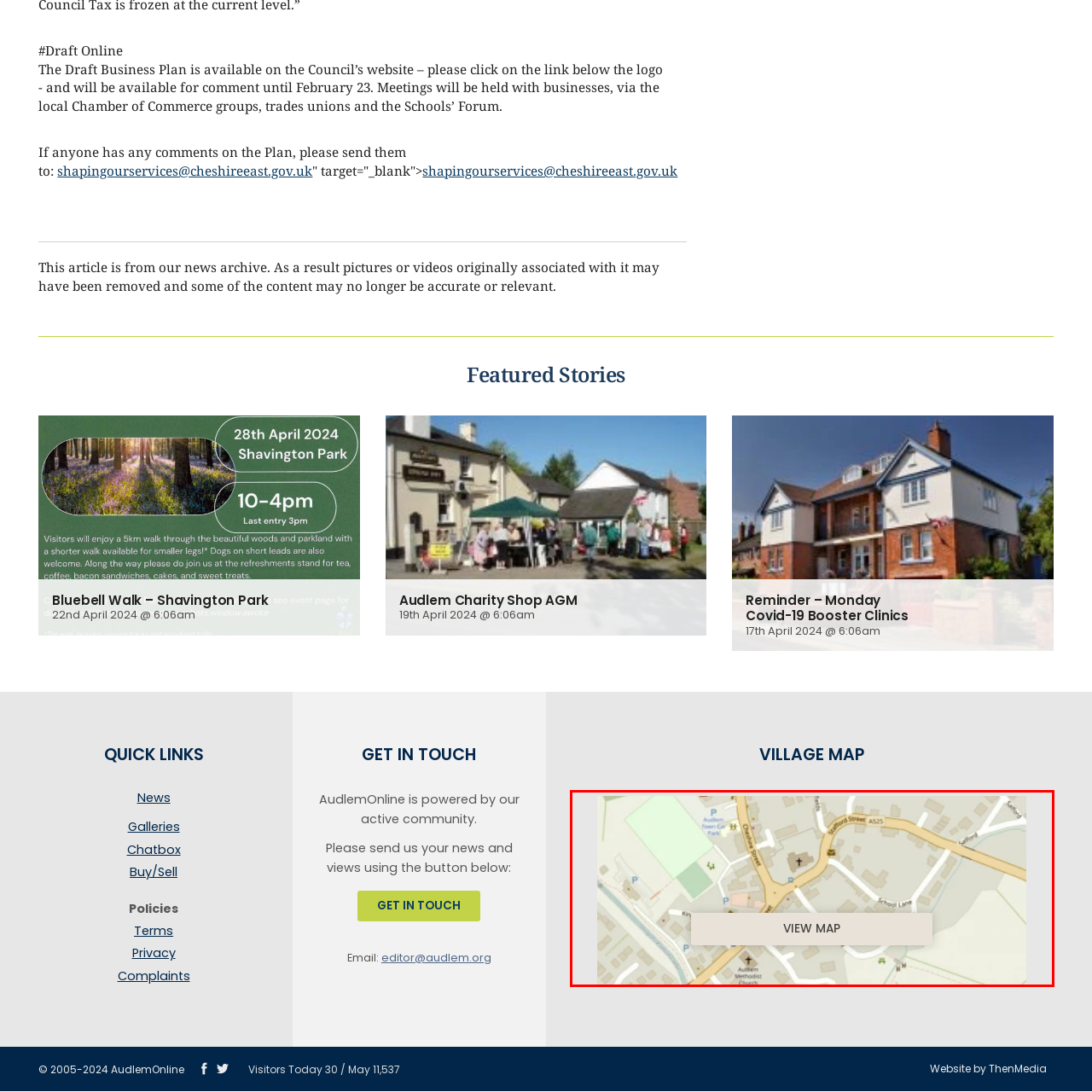Describe in detail what is happening in the image highlighted by the red border.

The image displays a detailed map of Audlem, highlighting various landmarks and streets including the A525 and nearby locations such as Audlem Town Park and the Audlem Methodist Church. At the center, a prominent button labeled "VIEW MAP" invites users to explore the area further, making this an accessible tool for anyone interested in navigating Audlem. The design features a simplified, easy-to-read layout, ensuring clarity for users aiming to find specific points of interest.